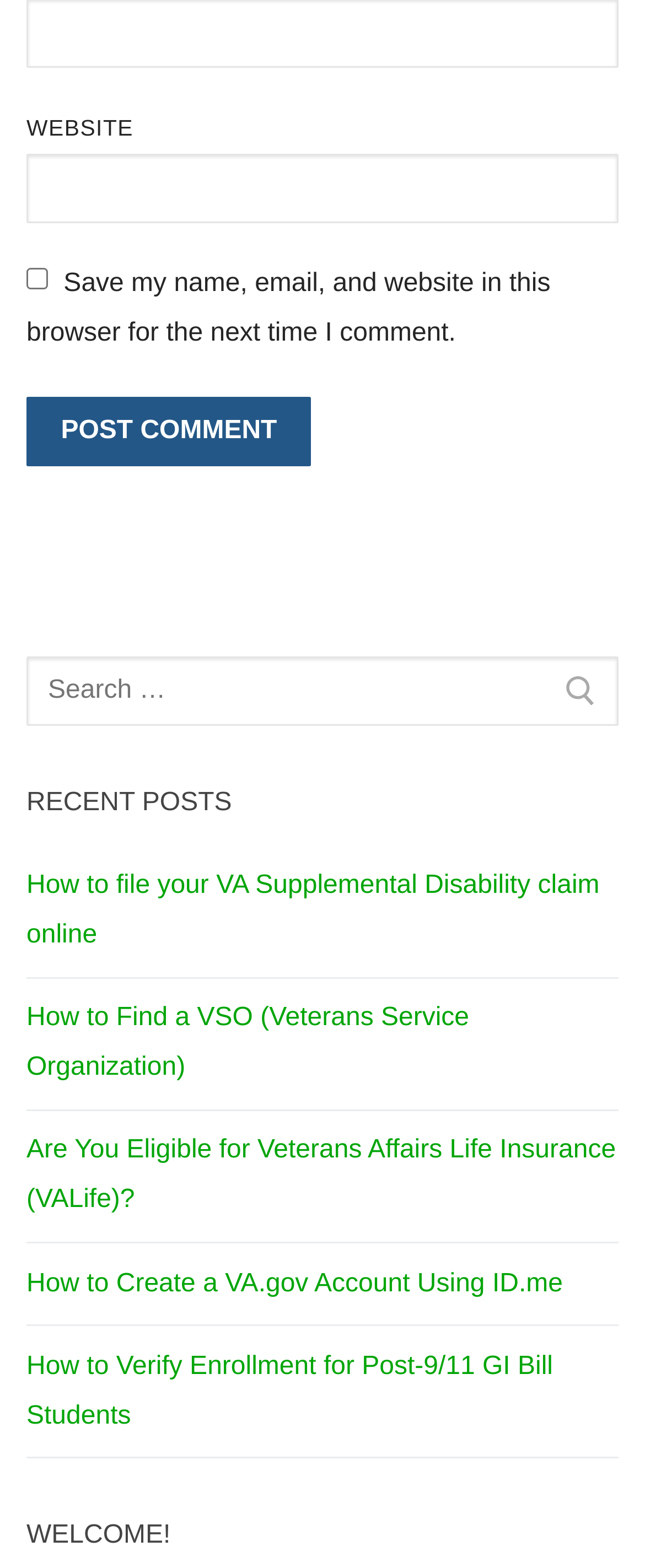Please give a succinct answer using a single word or phrase:
What is the purpose of the checkbox?

Save website data